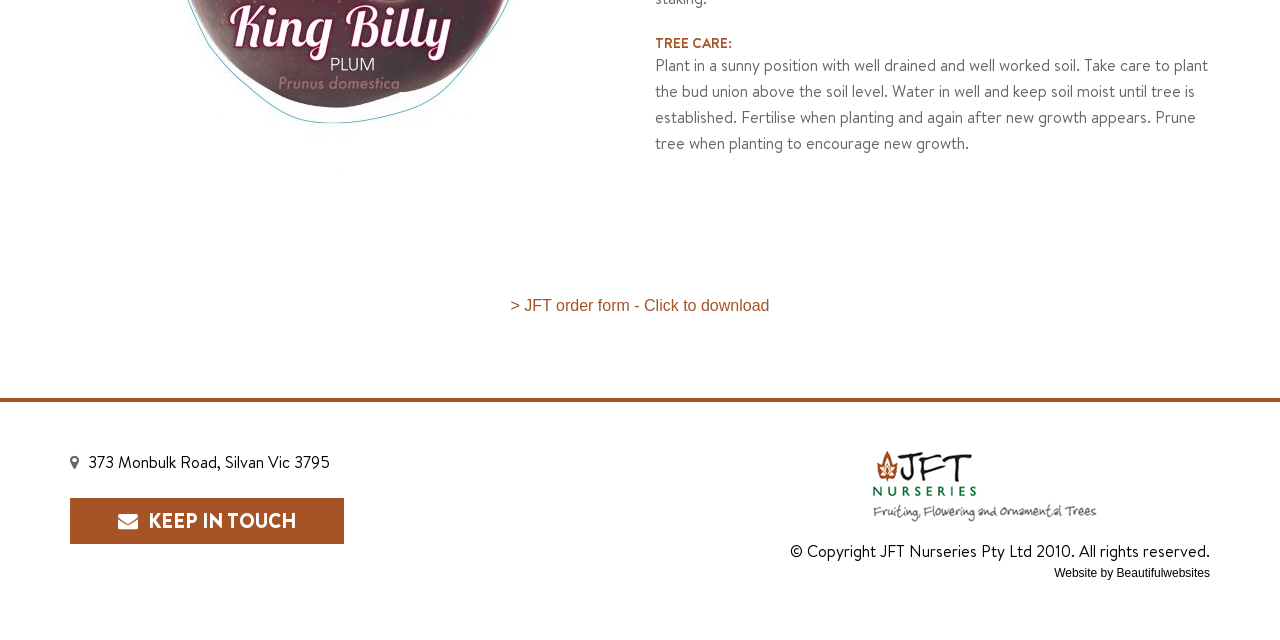Determine the bounding box coordinates in the format (top-left x, top-left y, bottom-right x, bottom-right y). Ensure all values are floating point numbers between 0 and 1. Identify the bounding box of the UI element described by: title="Default Label"

None